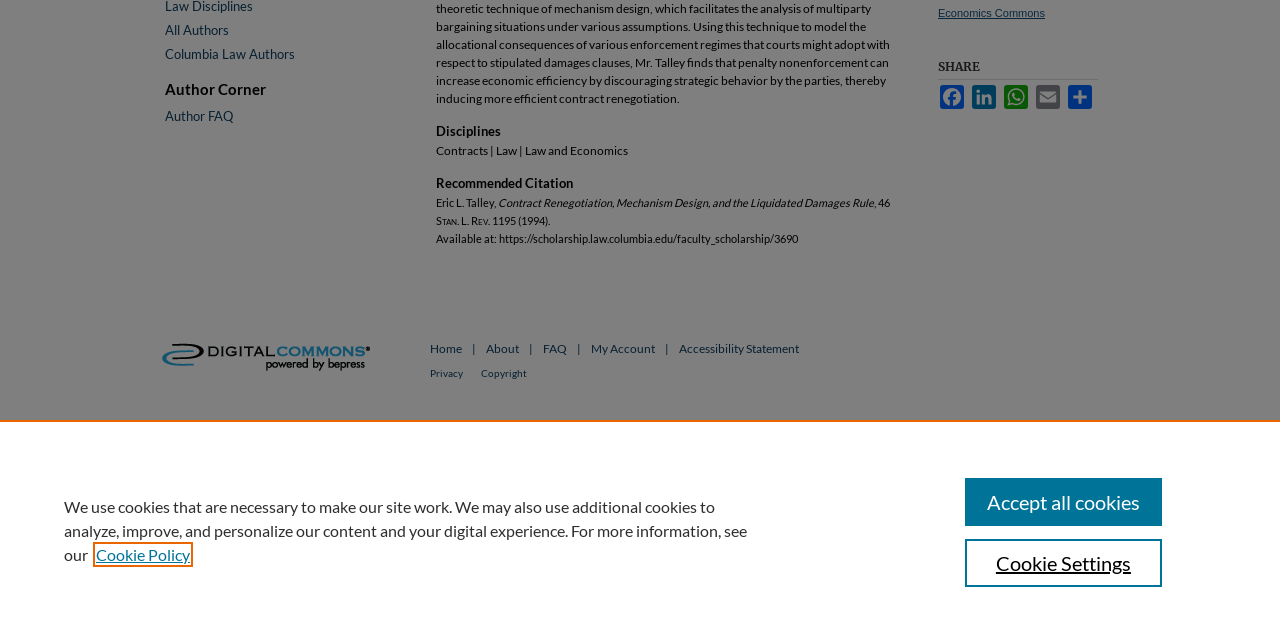Highlight the bounding box of the UI element that corresponds to this description: "Accept all cookies".

[0.754, 0.747, 0.908, 0.822]